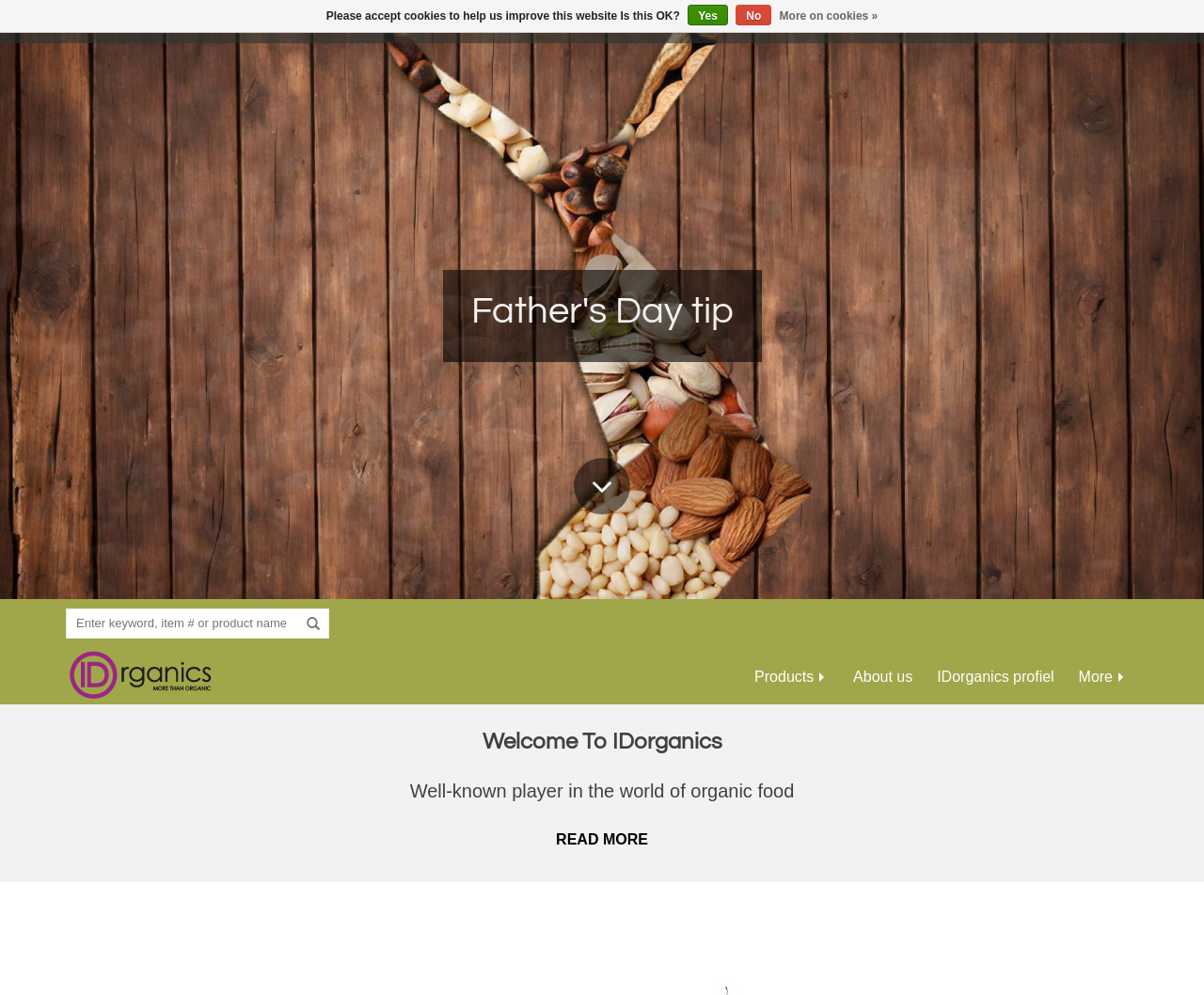What is the company name?
Please provide a detailed and thorough answer to the question.

The company name is IDorganics because it is mentioned in the link 'IDorganics - Organic Bulk Products supplier Netherlands' at the top left corner of the webpage, and it is also the title of the webpage.